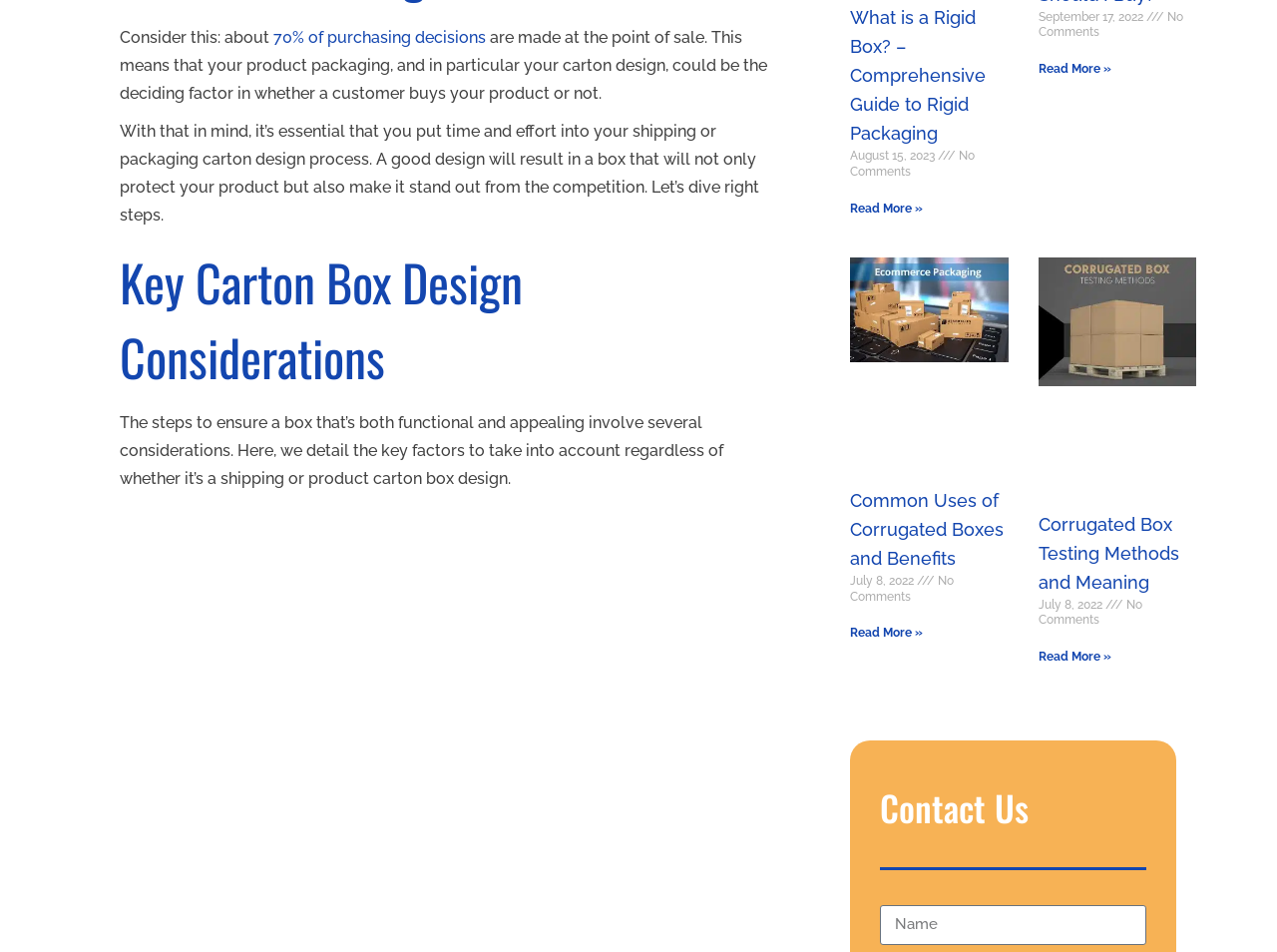Please provide a comprehensive response to the question below by analyzing the image: 
How many comments are there on the article 'Common Uses of Corrugated Boxes and Benefits'?

The answer can be found by examining the elements related to the article 'Common Uses of Corrugated Boxes and Benefits'. Specifically, the element with the text 'No Comments' indicates that there are no comments on this article.